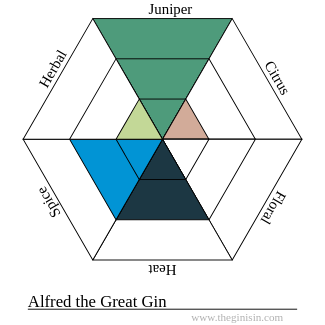What is the name of the gin featured in the image?
Using the visual information, answer the question in a single word or phrase.

Alfred the Great Gin